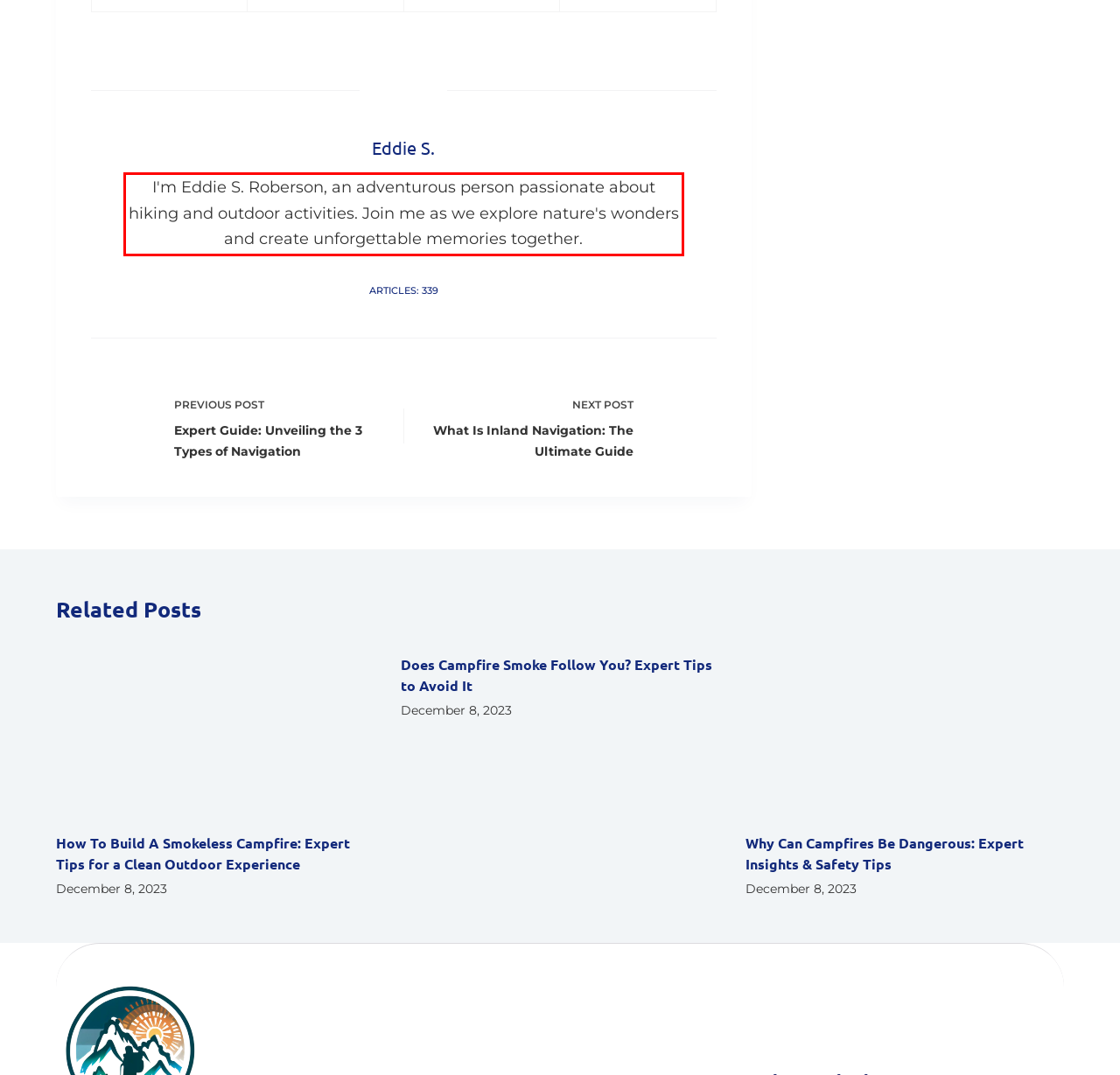You are given a screenshot showing a webpage with a red bounding box. Perform OCR to capture the text within the red bounding box.

I'm Eddie S. Roberson, an adventurous person passionate about hiking and outdoor activities. Join me as we explore nature's wonders and create unforgettable memories together.